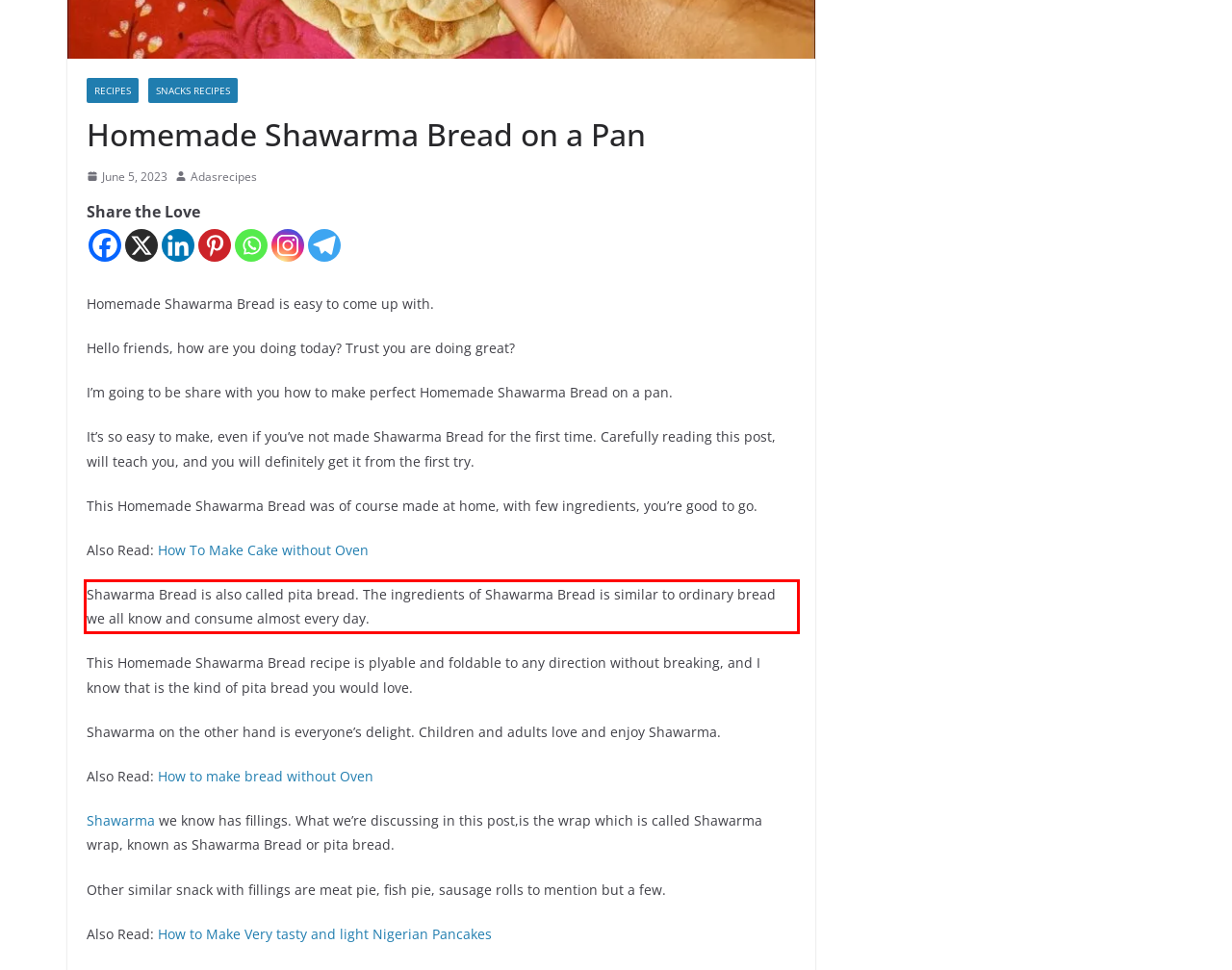Look at the provided screenshot of the webpage and perform OCR on the text within the red bounding box.

Shawarma Bread is also called pita bread. The ingredients of Shawarma Bread is similar to ordinary bread we all know and consume almost every day.